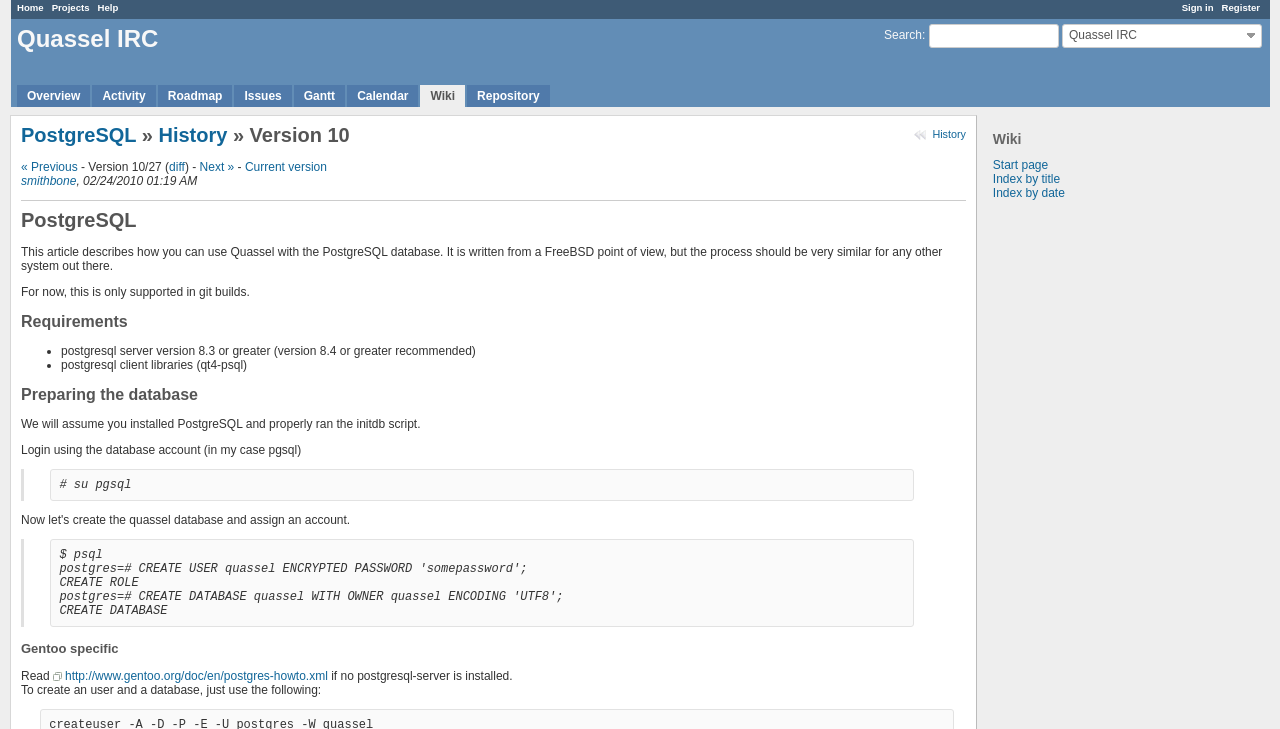Given the element description "Index by date" in the screenshot, predict the bounding box coordinates of that UI element.

[0.776, 0.255, 0.832, 0.274]